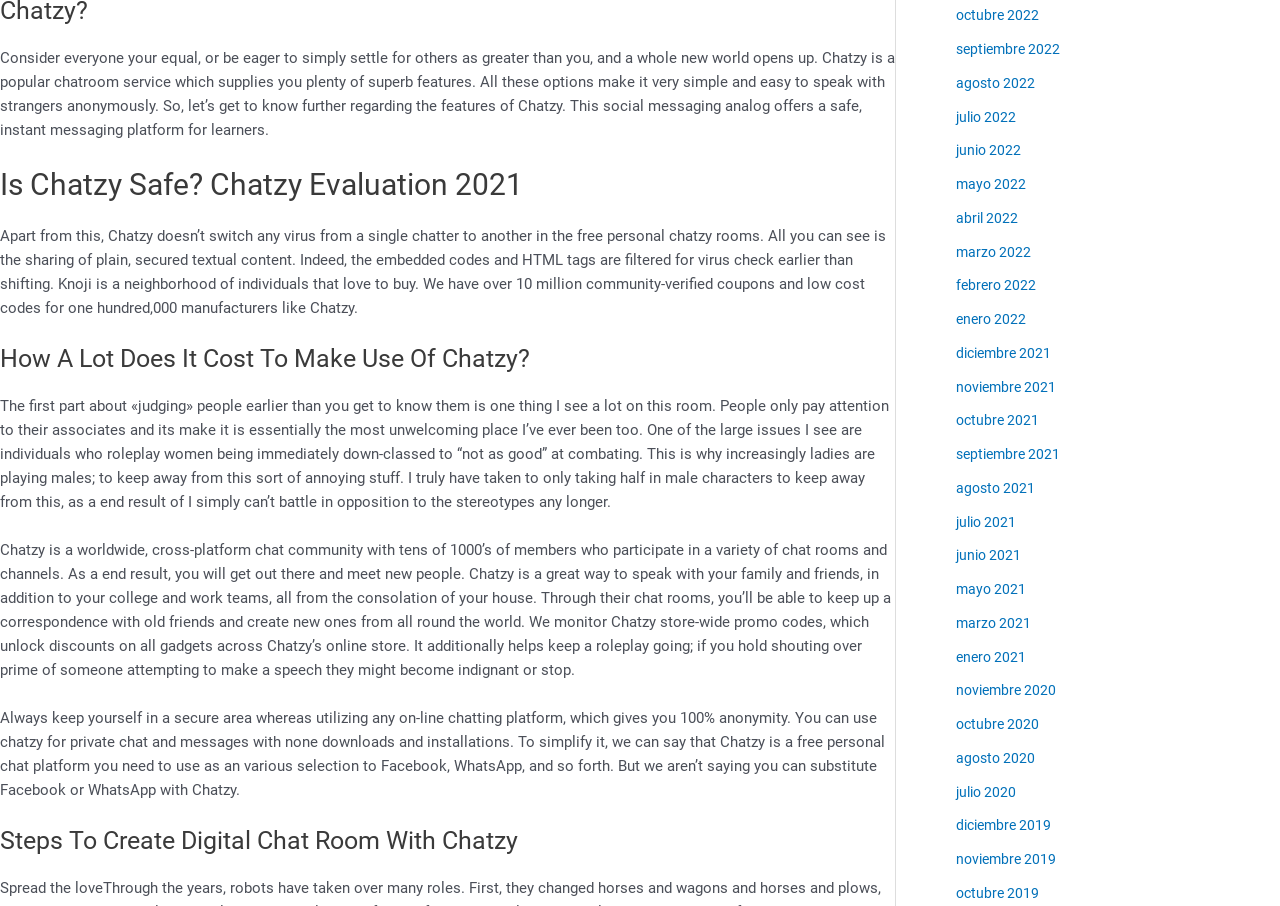Determine the bounding box coordinates of the section I need to click to execute the following instruction: "Click on the 'noviembre 2022' link". Provide the coordinates as four float numbers between 0 and 1, i.e., [left, top, right, bottom].

[0.747, 0.071, 0.83, 0.091]